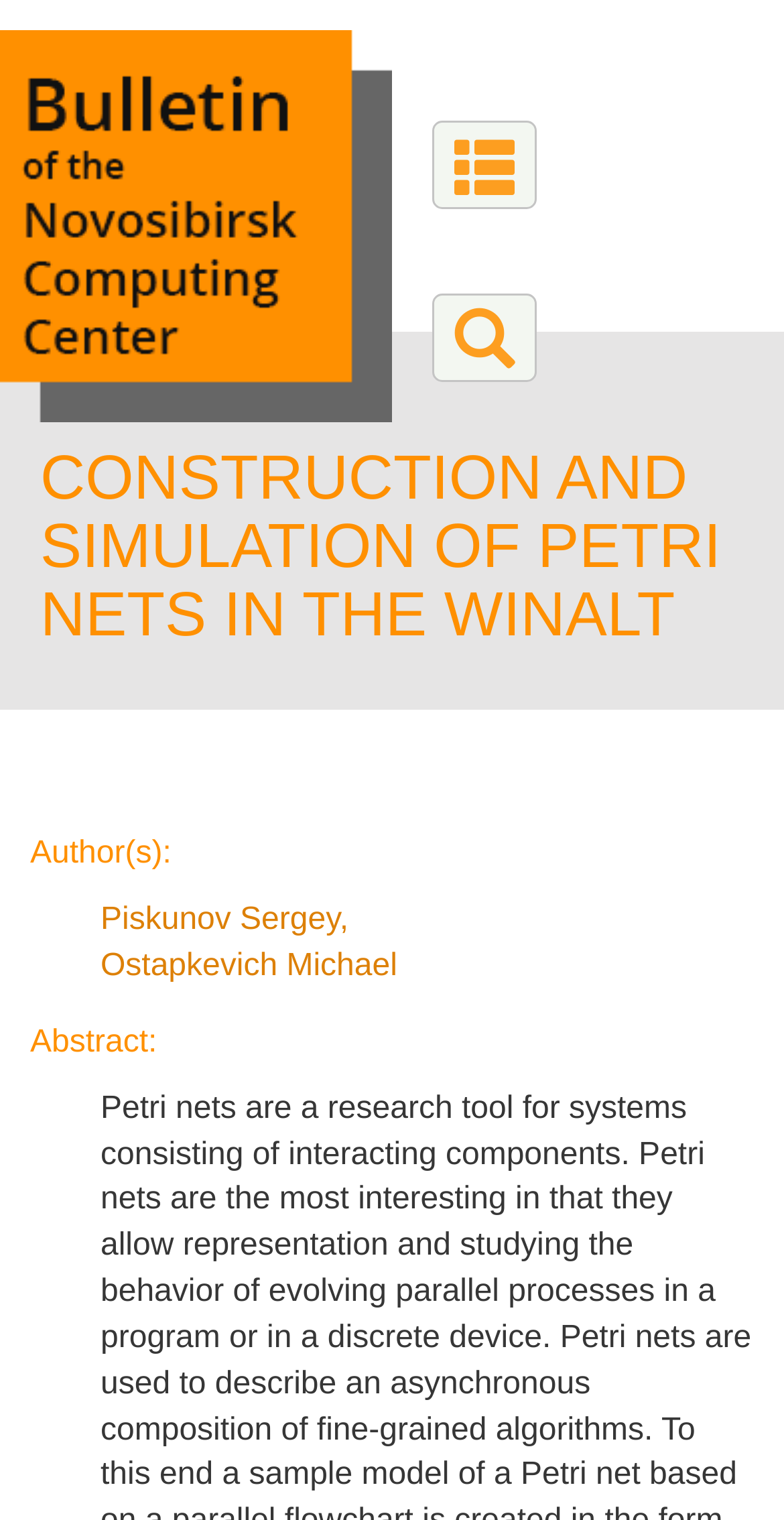Is there a search button?
Utilize the image to construct a detailed and well-explained answer.

I found a button with the label 'search' on the webpage, which indicates that there is a search function available.